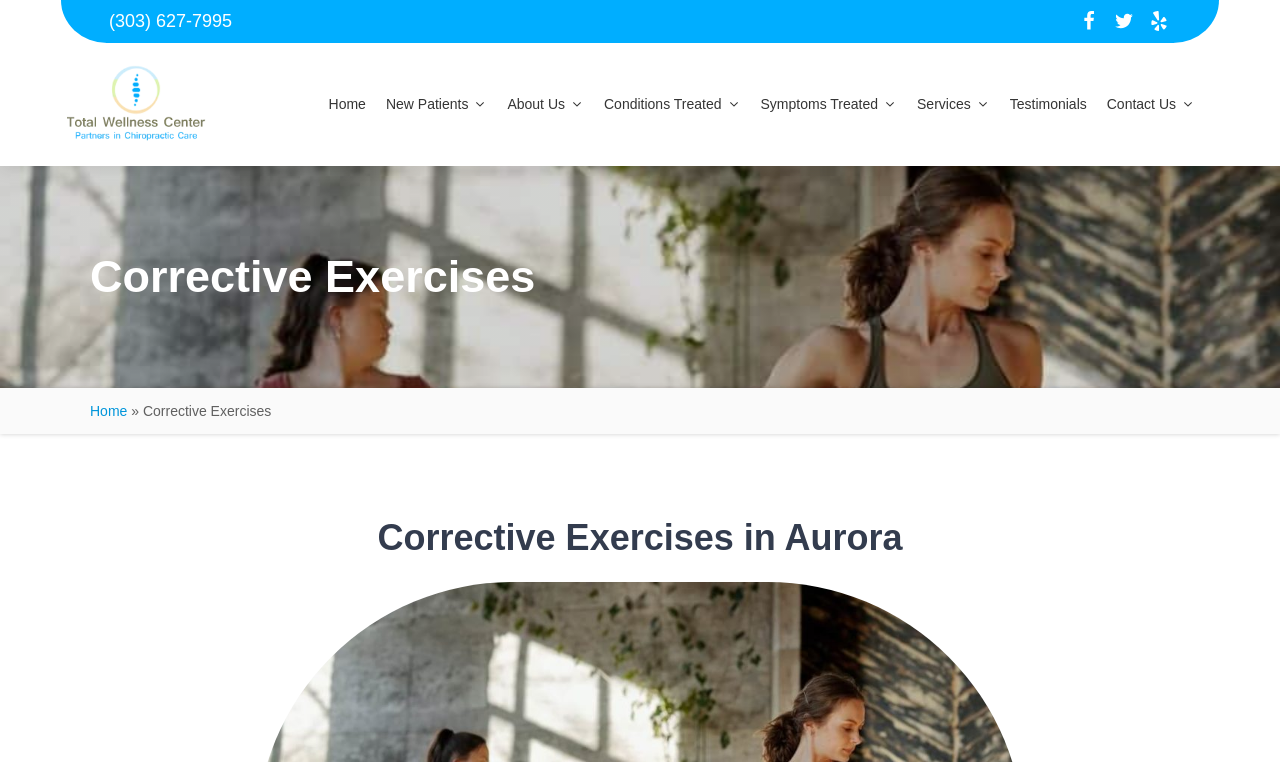What is the name of the logo on the top left corner of the webpage?
Answer the question with a single word or phrase, referring to the image.

Total Wellness Center logo